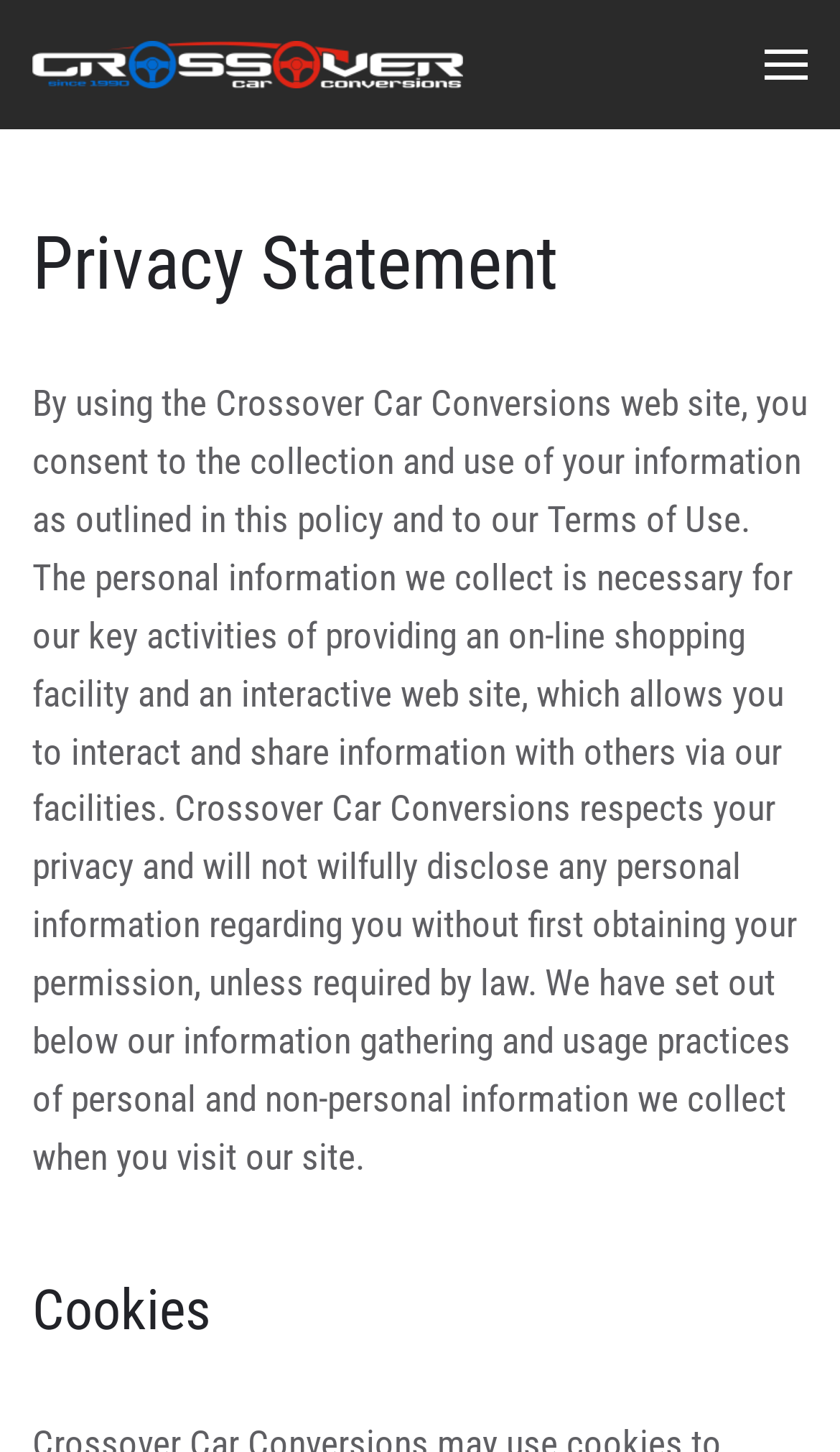Using floating point numbers between 0 and 1, provide the bounding box coordinates in the format (top-left x, top-left y, bottom-right x, bottom-right y). Locate the UI element described here: aria-label="Back to home"

[0.038, 0.0, 0.551, 0.089]